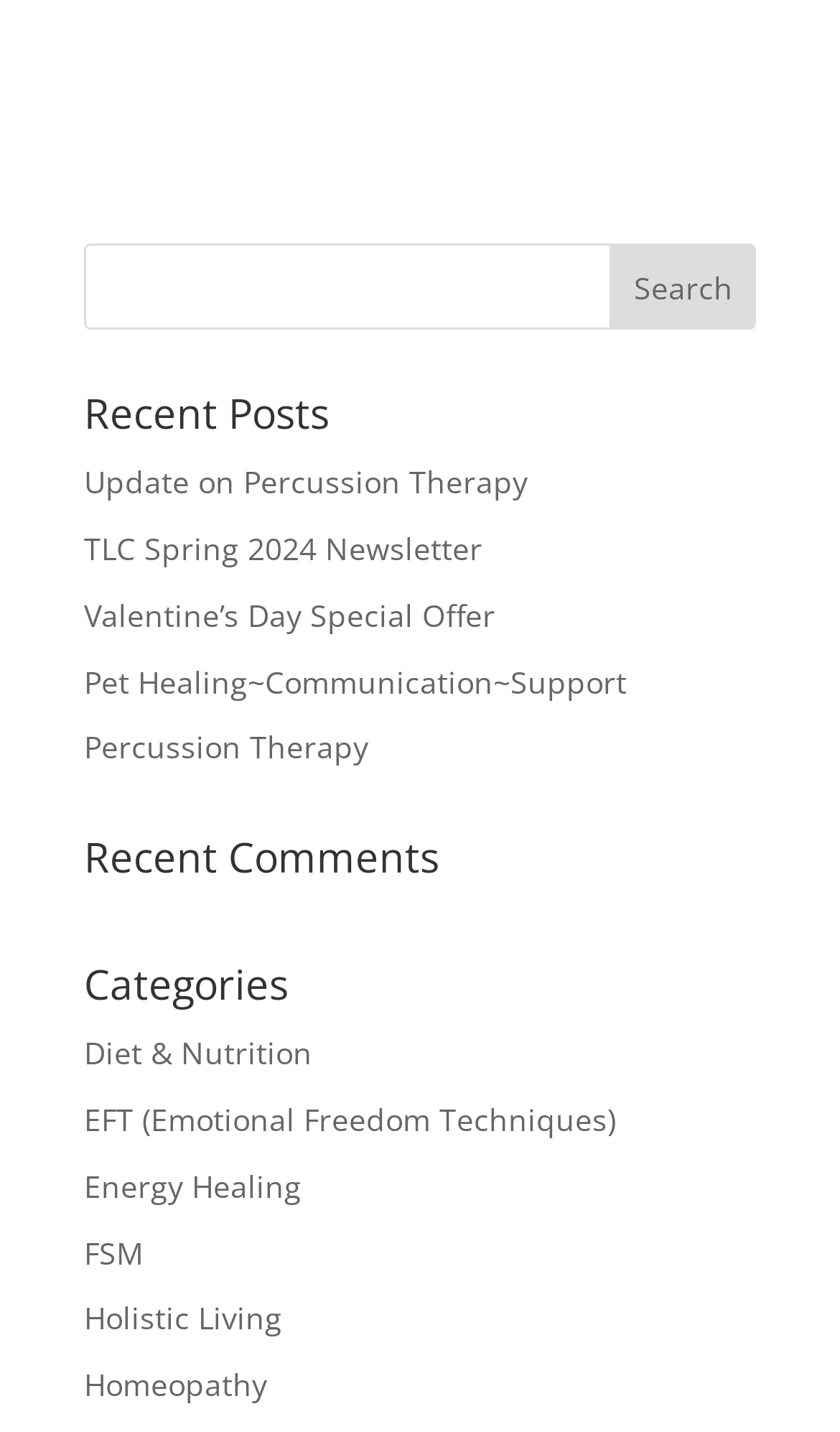Please predict the bounding box coordinates of the element's region where a click is necessary to complete the following instruction: "search for something". The coordinates should be represented by four float numbers between 0 and 1, i.e., [left, top, right, bottom].

[0.1, 0.17, 0.9, 0.231]